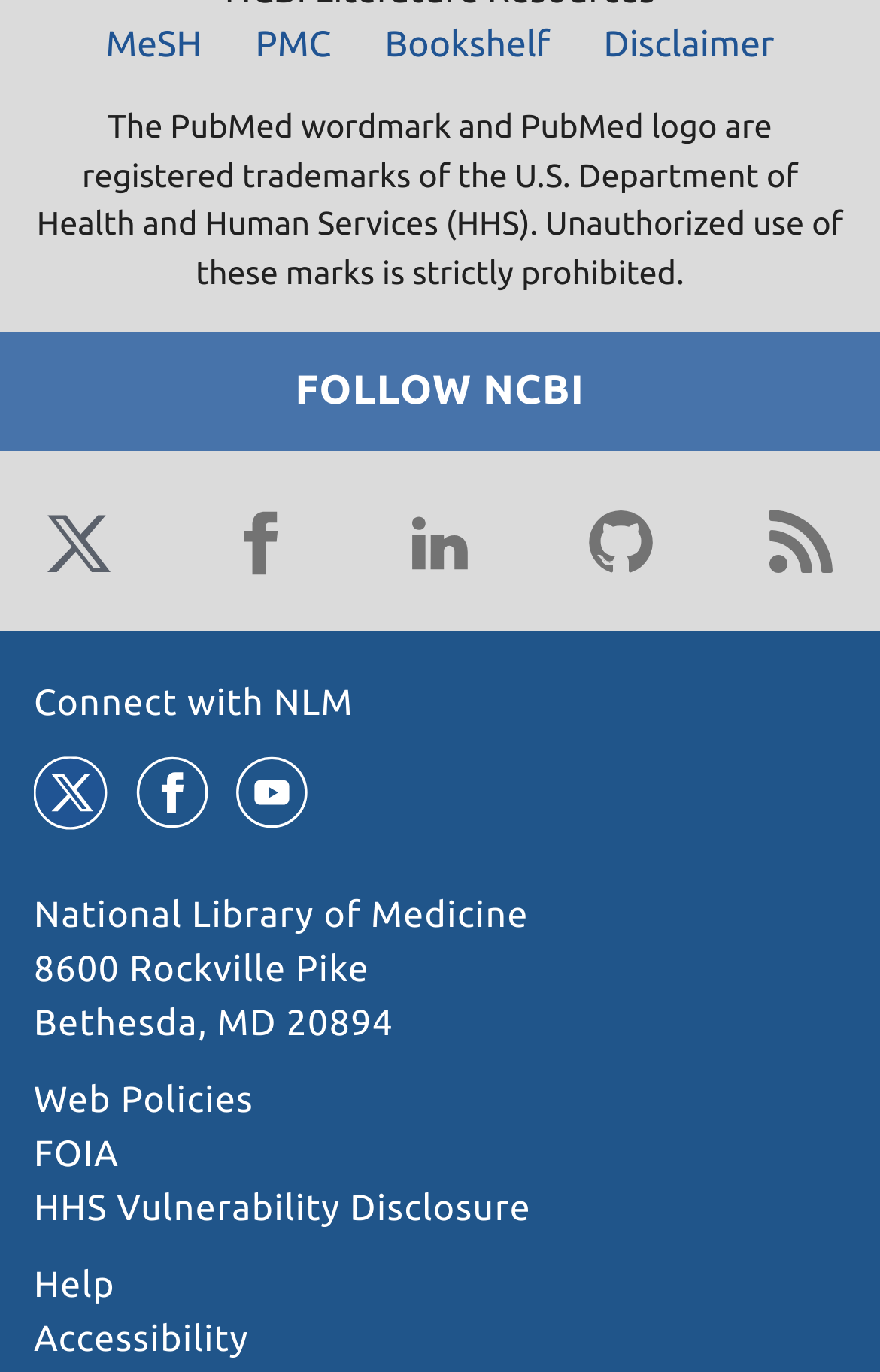Locate the UI element described as follows: "HHS Vulnerability Disclosure". Return the bounding box coordinates as four float numbers between 0 and 1 in the order [left, top, right, bottom].

[0.038, 0.867, 0.603, 0.896]